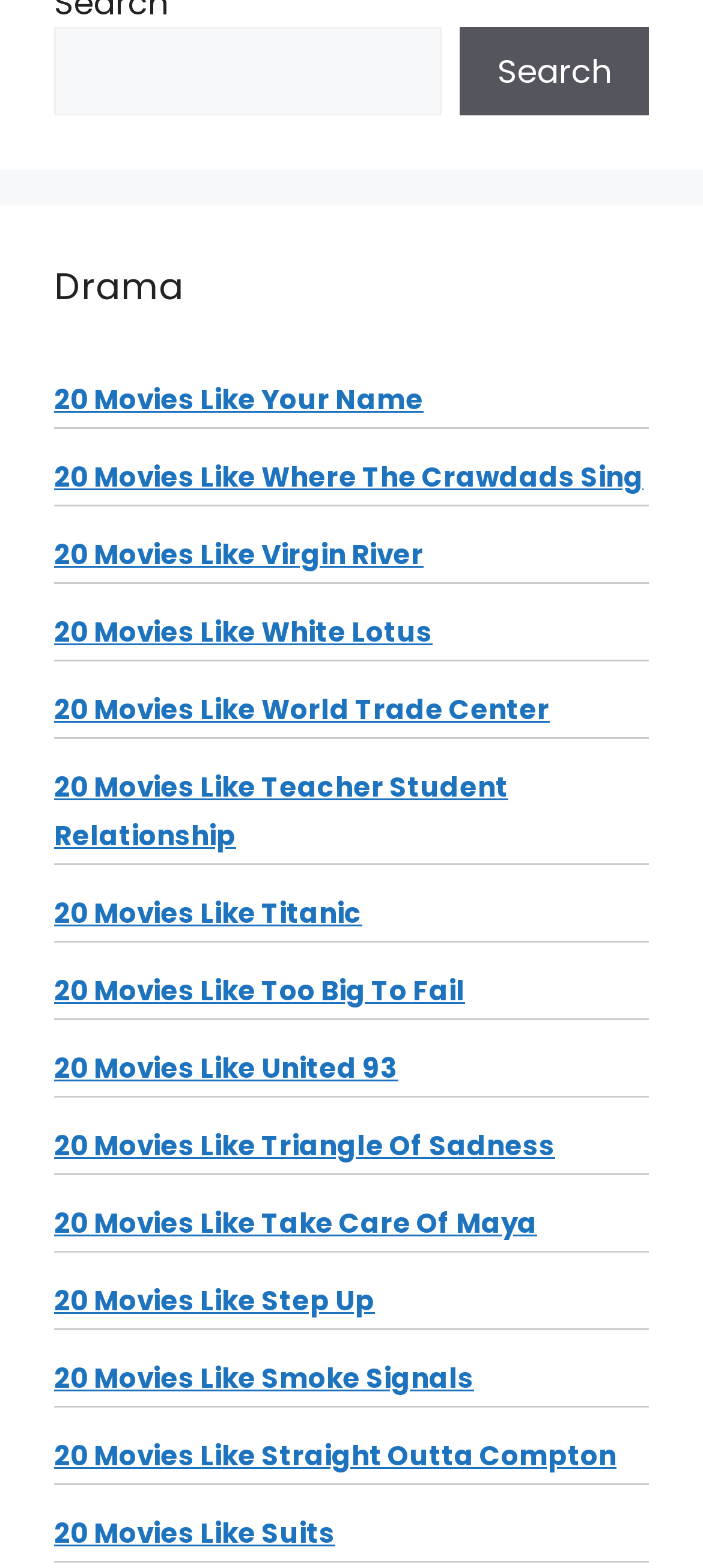What is the category of movies listed?
Craft a detailed and extensive response to the question.

The category of movies listed can be determined by looking at the heading element 'Drama' which is located at the top of the webpage, indicating that the movies listed below are of the drama genre.